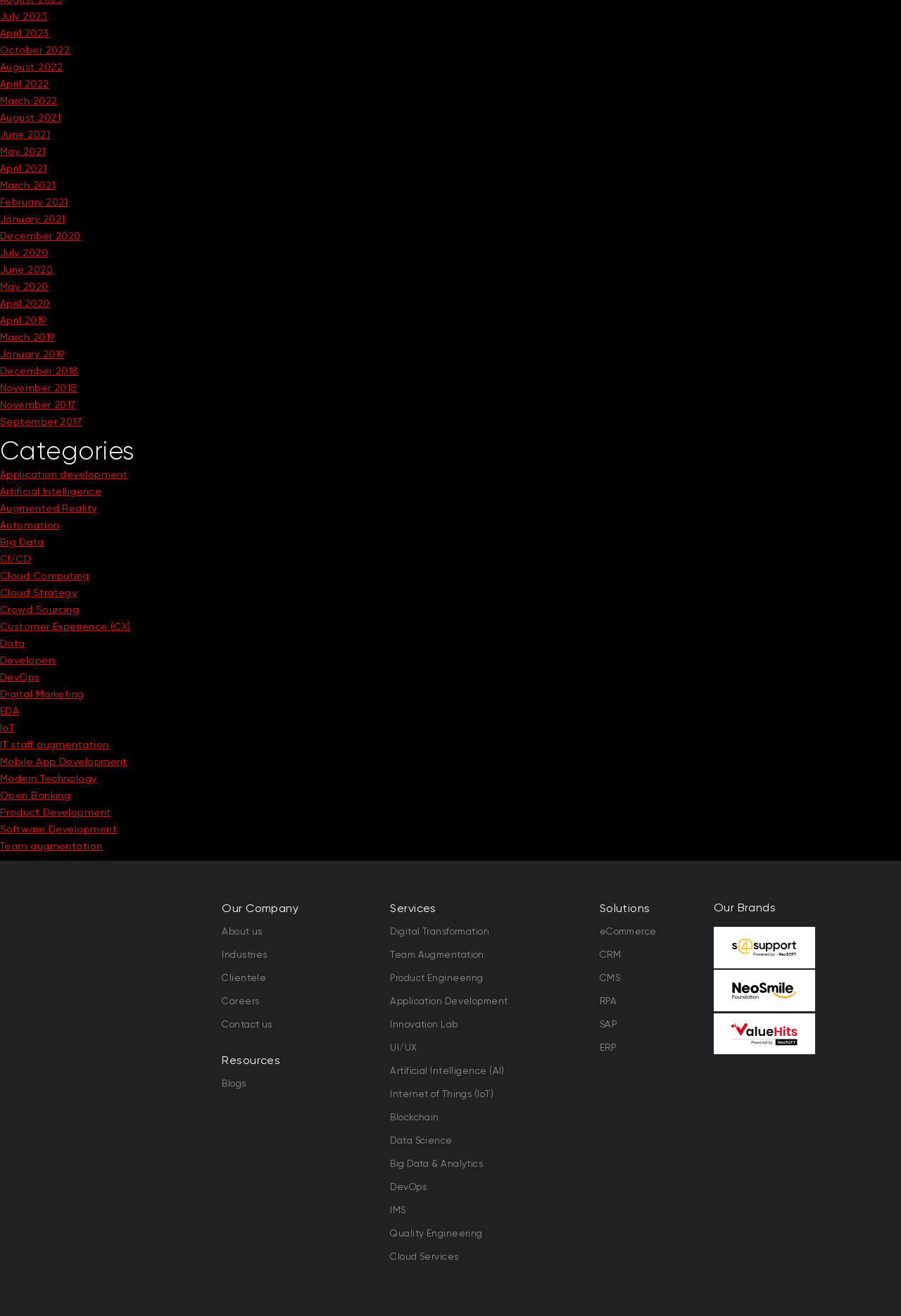Use a single word or phrase to answer the question: 
What is the last solution listed on the webpage?

RPA